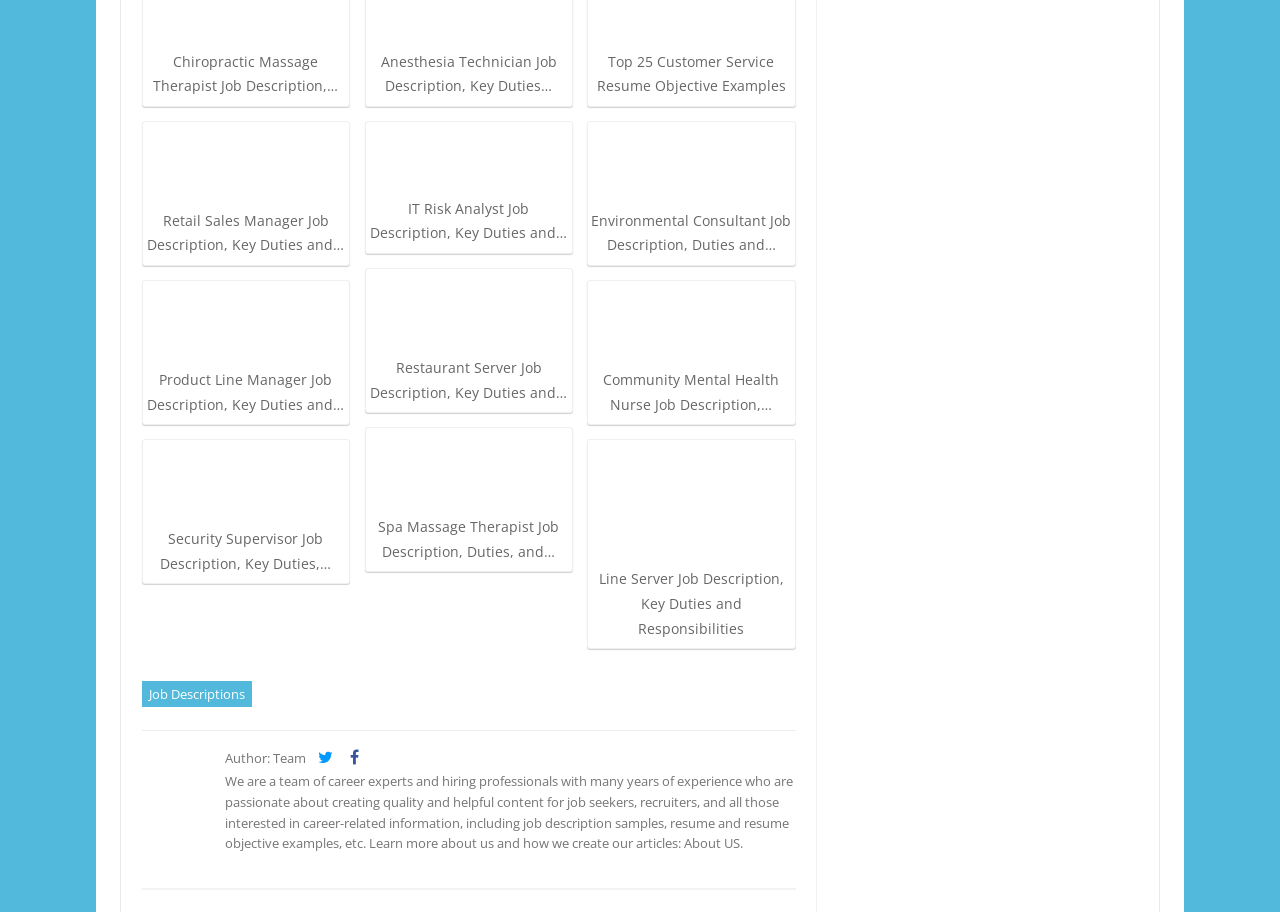Please provide a detailed answer to the question below by examining the image:
What is the purpose of the website?

I read the text in the footer section, which describes the website's purpose as creating quality and helpful content for job seekers, recruiters, and all those interested in career-related information.